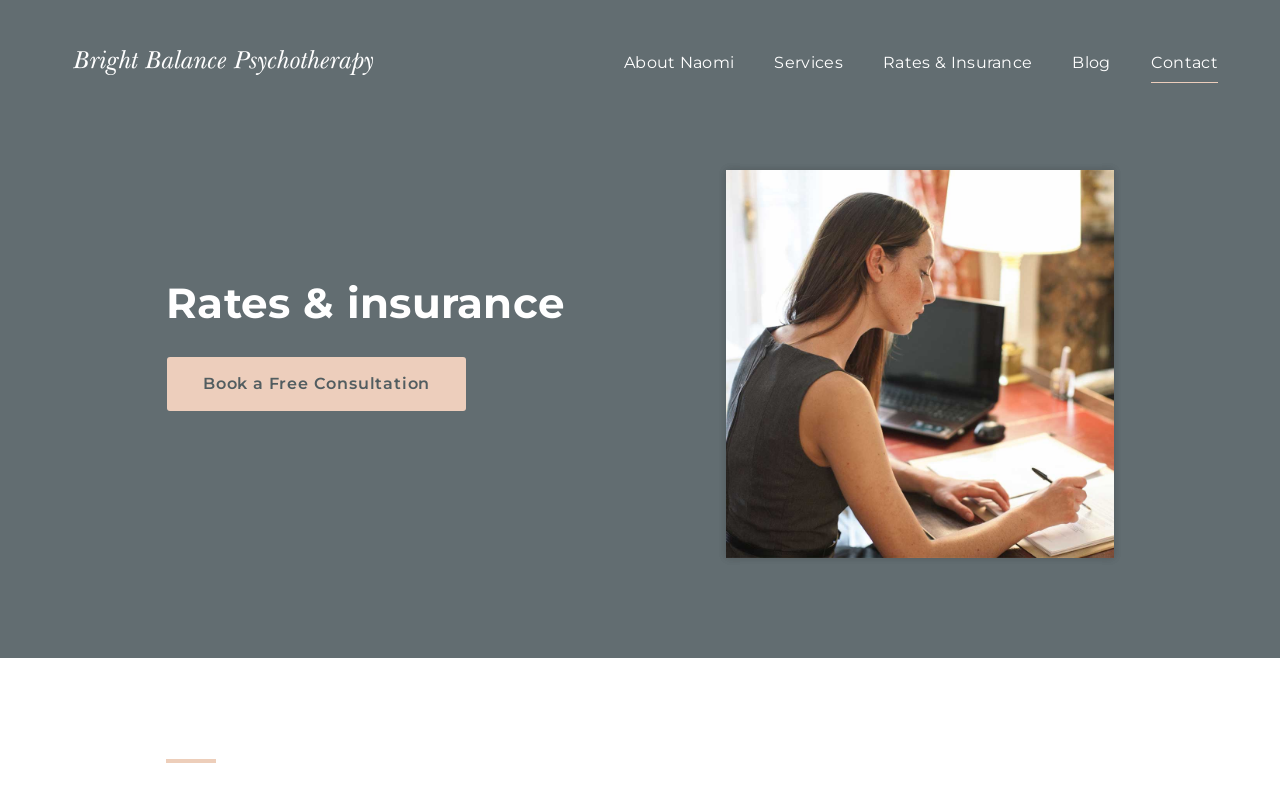Identify the bounding box coordinates of the HTML element based on this description: "About Naomi".

[0.472, 0.054, 0.589, 0.105]